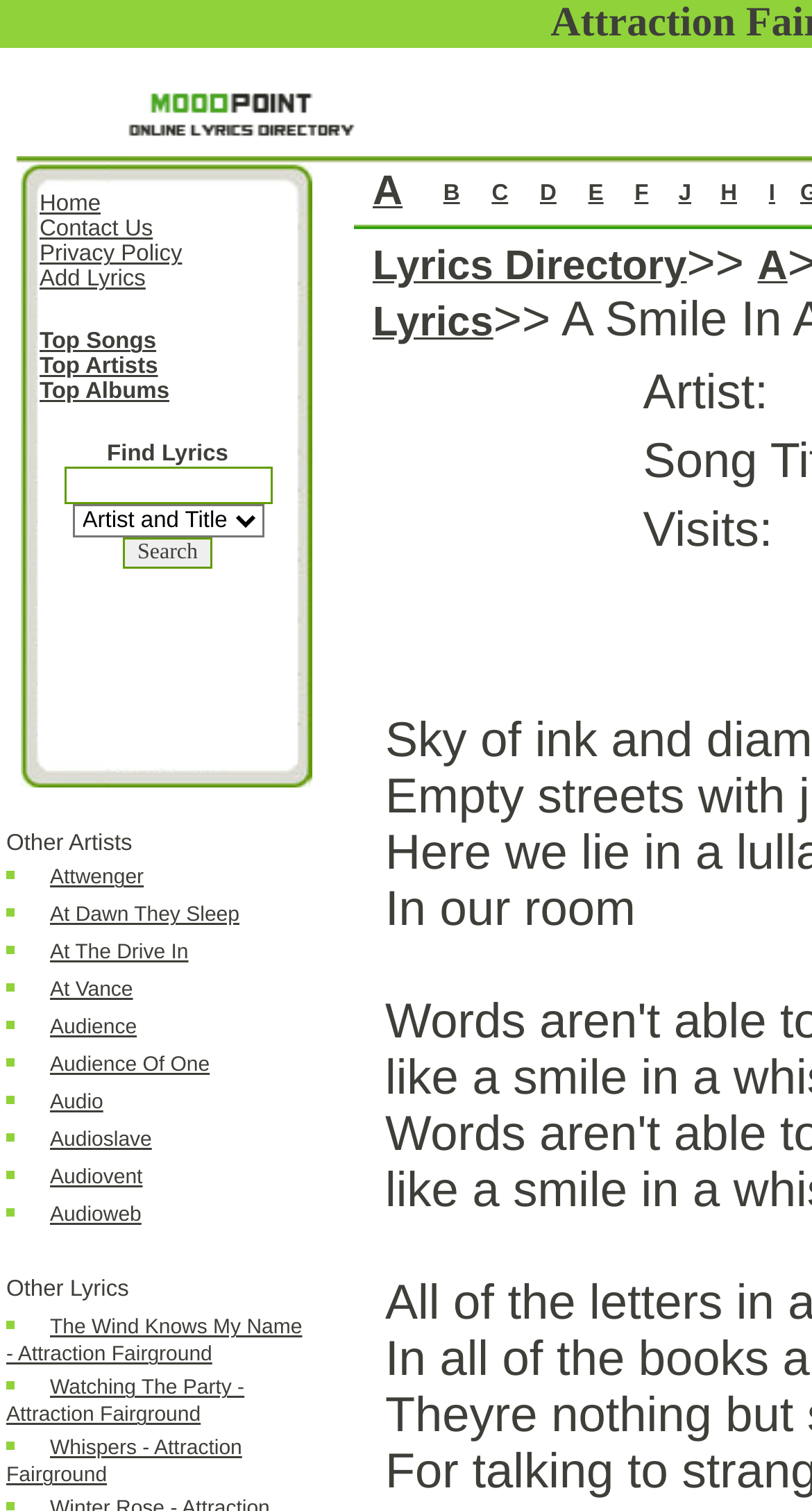How many links are in the lyrics directory? Please answer the question using a single word or phrase based on the image.

7